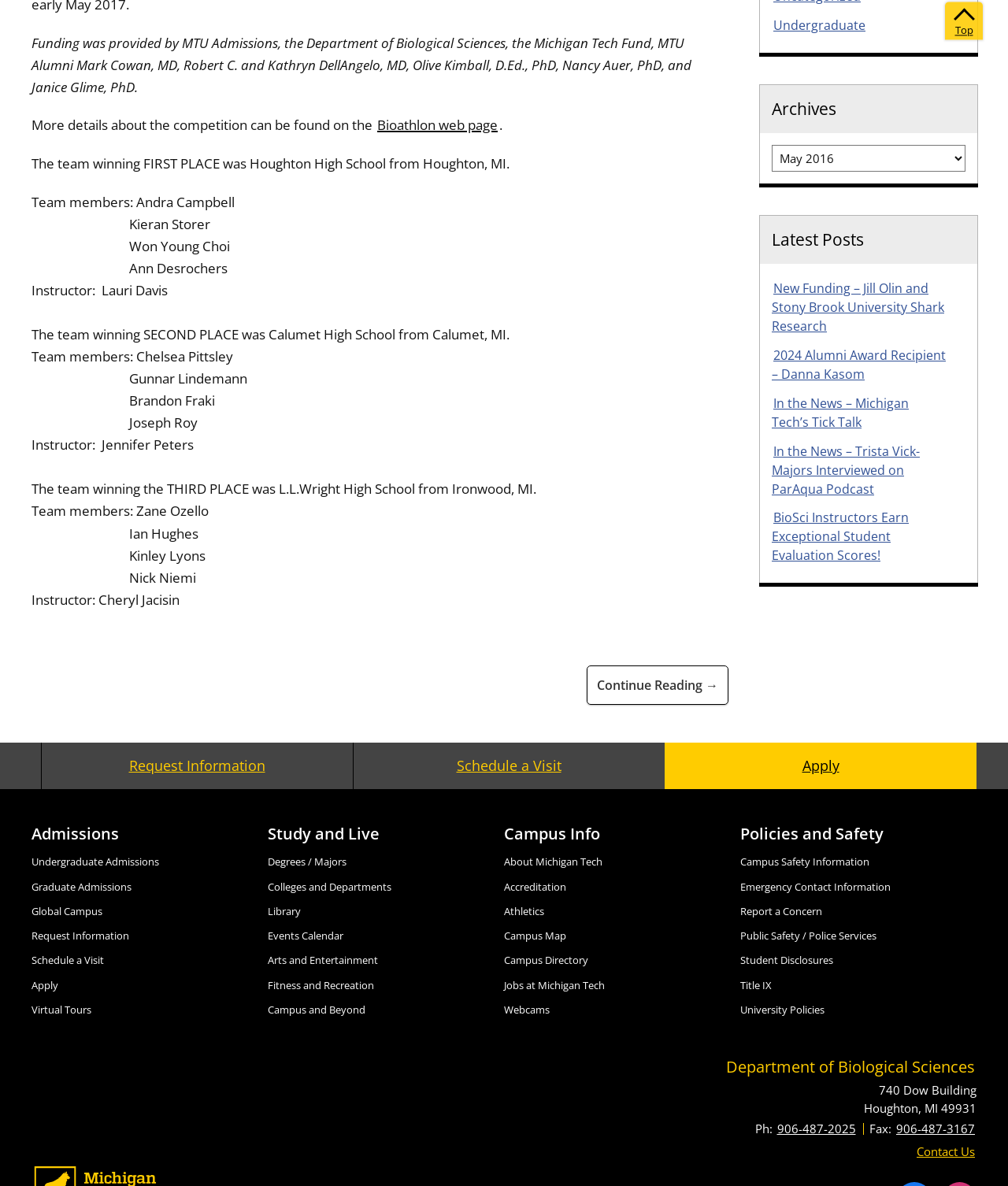Provide the bounding box coordinates in the format (top-left x, top-left y, bottom-right x, bottom-right y). All values are floating point numbers between 0 and 1. Determine the bounding box coordinate of the UI element described as: Emergency Contact Information

[0.734, 0.741, 0.884, 0.753]